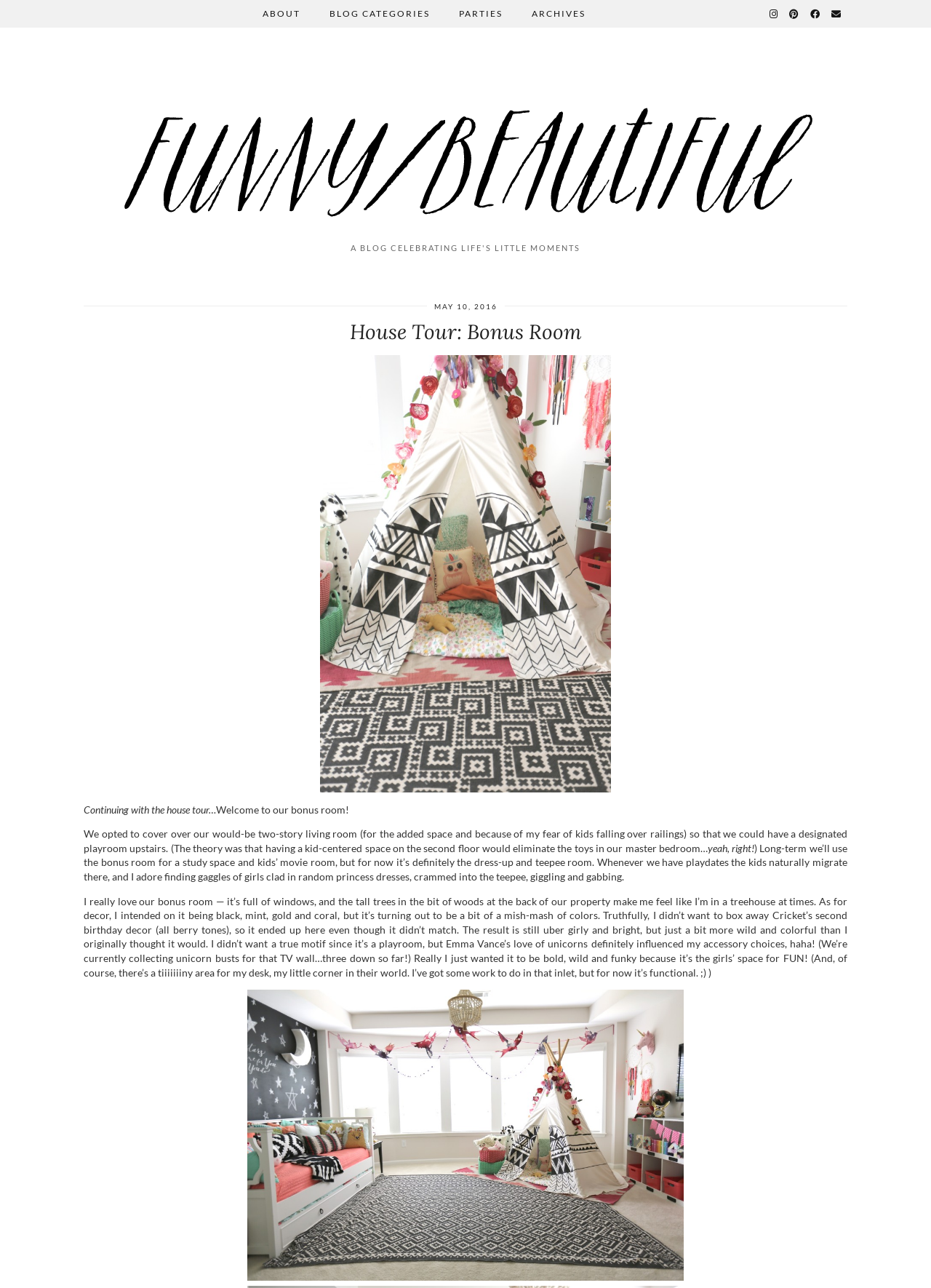Answer the question briefly using a single word or phrase: 
What is the theme of the room's decor?

girly and bright